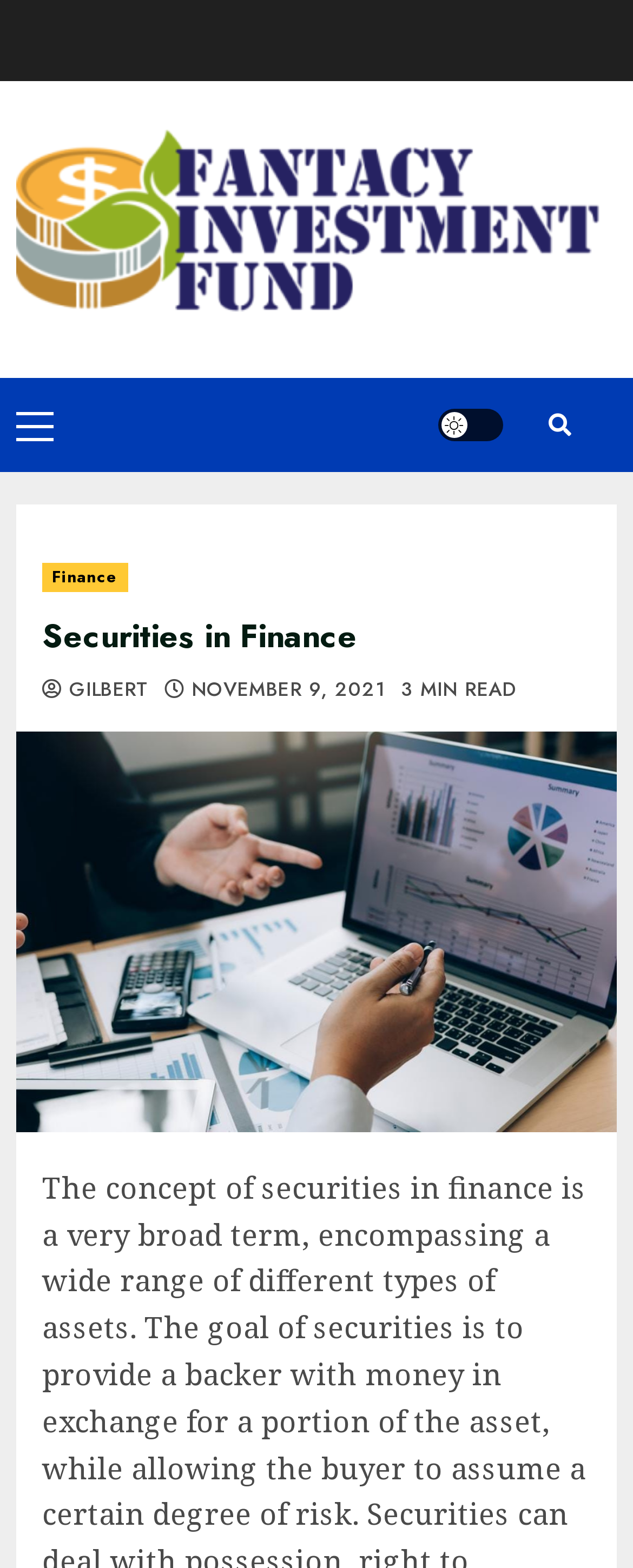Please determine the headline of the webpage and provide its content.

Securities in Finance